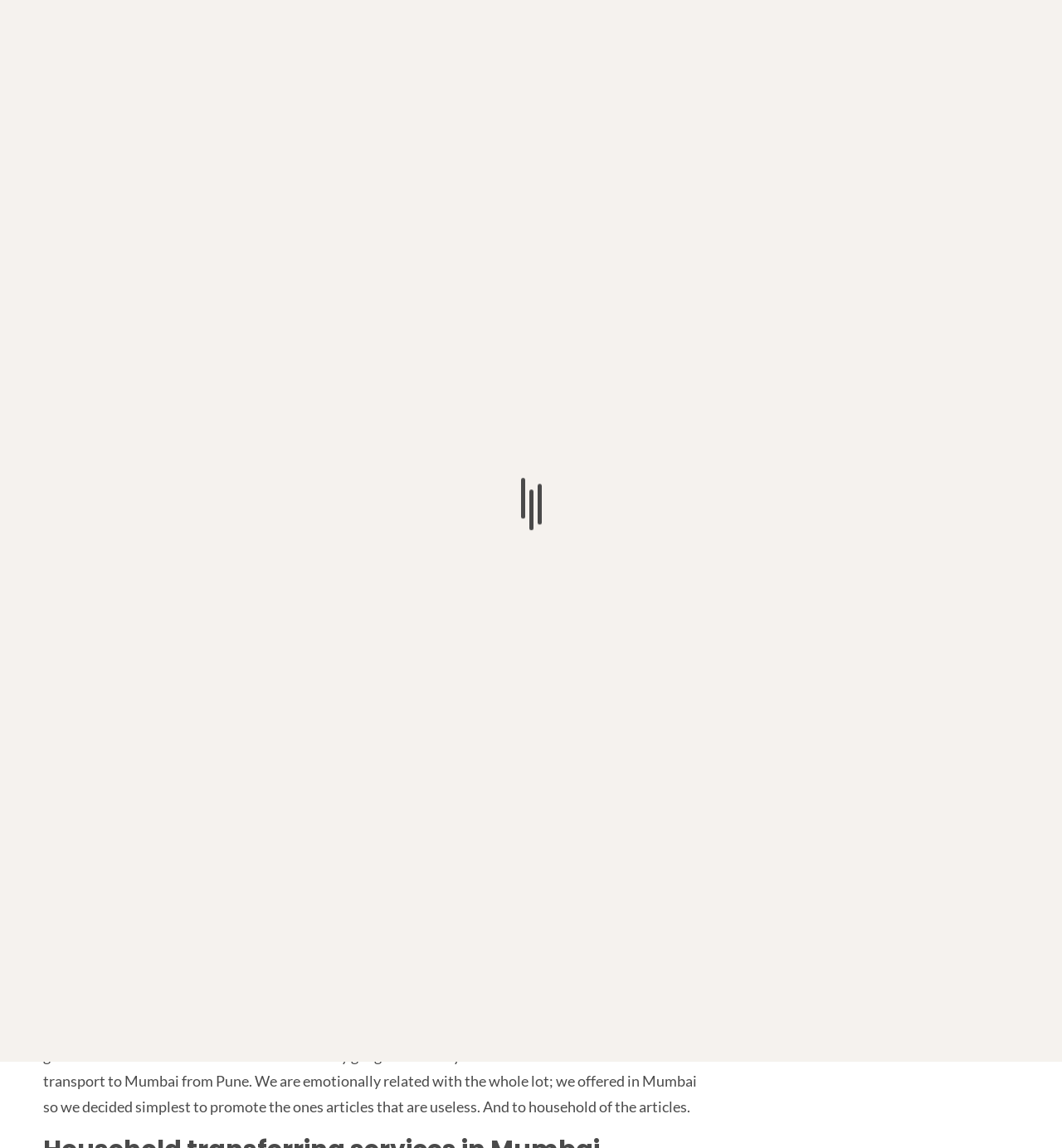Using the description: "Enson Juriya", identify the bounding box of the corresponding UI element in the screenshot.

[0.053, 0.278, 0.107, 0.289]